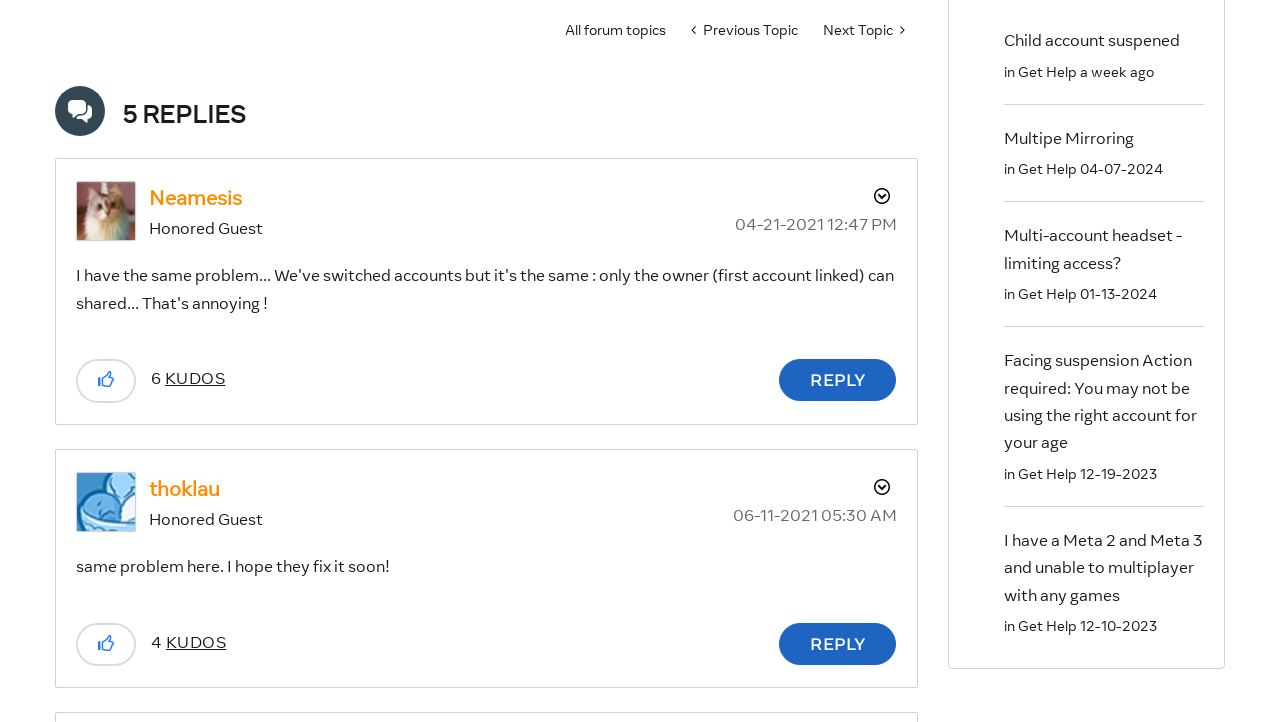Identify the bounding box coordinates of the part that should be clicked to carry out this instruction: "View Profile of thoklau".

[0.116, 0.659, 0.172, 0.693]